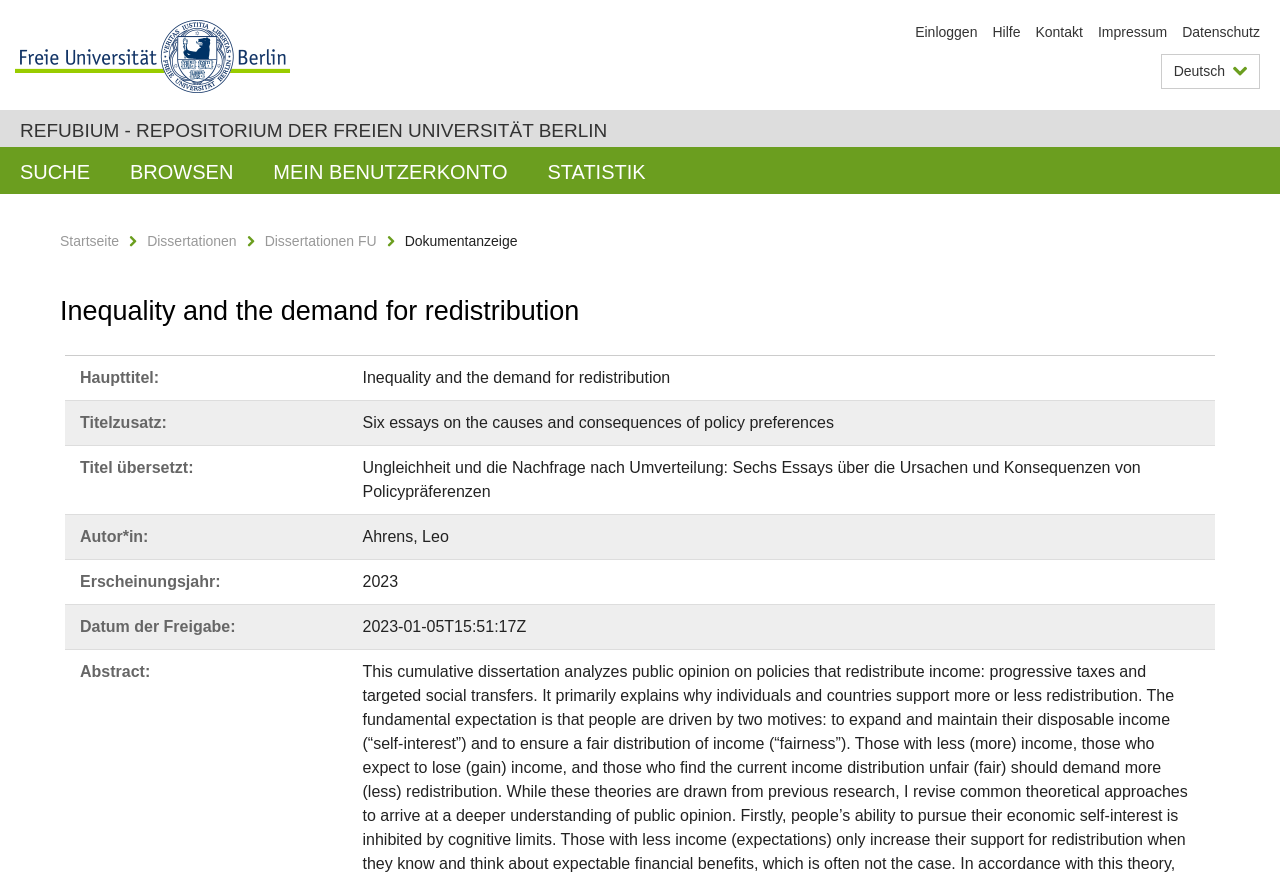What is the release year of the dissertation?
Please answer the question as detailed as possible.

The text 'Erscheinungsjahr:' is present below the author's name, and the text '2023' is associated with it, indicating that the release year of the dissertation is 2023.